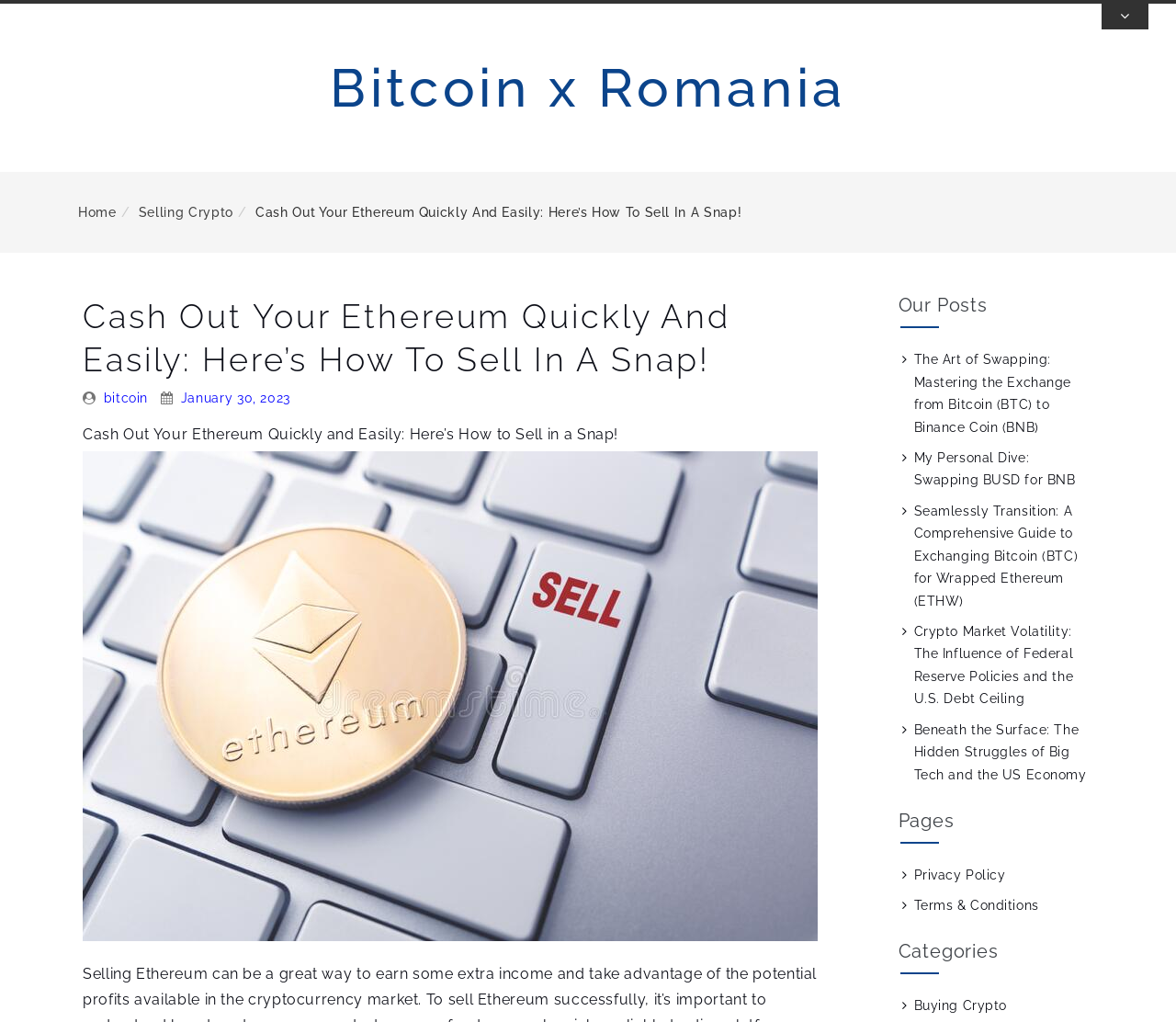What is the title of the latest article?
Please respond to the question with as much detail as possible.

I found the latest article by looking at the topmost article on the webpage, which has a heading with the same title as the webpage title.